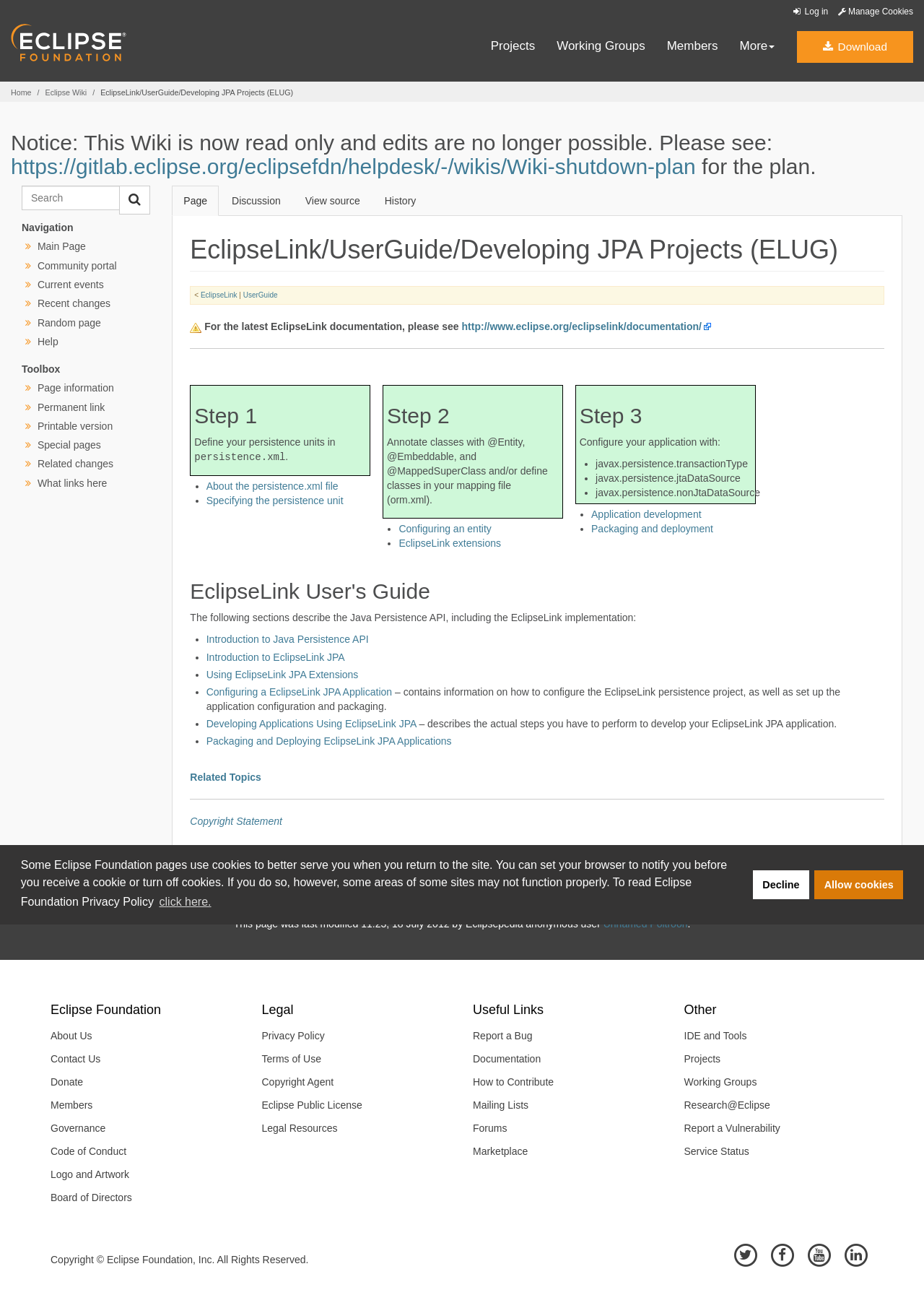Give a detailed account of the webpage's layout and content.

This webpage is about EclipseLink/UserGuide/Developing JPA Projects (ELUG) on Eclipsepedia. At the top, there is a cookie consent dialog with three buttons: "learn more about cookies", "deny cookies", and "allow cookies". Below the dialog, there are several links, including "Log in", "Manage Cookies", "Eclipse.org logo", "Download", "Projects", "Working Groups", and "Members". 

On the left side, there is a navigation menu with links to "Main Page", "Community portal", "Current events", "Recent changes", "Random page", and "Help". Below the navigation menu, there are links to "Page information", "Permanent link", "Printable version", "Special pages", and "Related changes".

The main content of the webpage is divided into several sections. The first section has a heading "Notice" and informs users that the Wiki is now read-only and edits are no longer possible. There is a link to a Wiki shutdown plan.

The next section has a heading "EclipseLink/UserGuide/Developing JPA Projects (ELUG)" and contains a table with three rows. Each row has a heading "Step 1", "Step 2", and "Step 3" respectively, and describes the steps to develop JPA projects. The steps are annotated with links to more information.

There is an image of the Eclipse.org logo at the top left corner of the webpage.